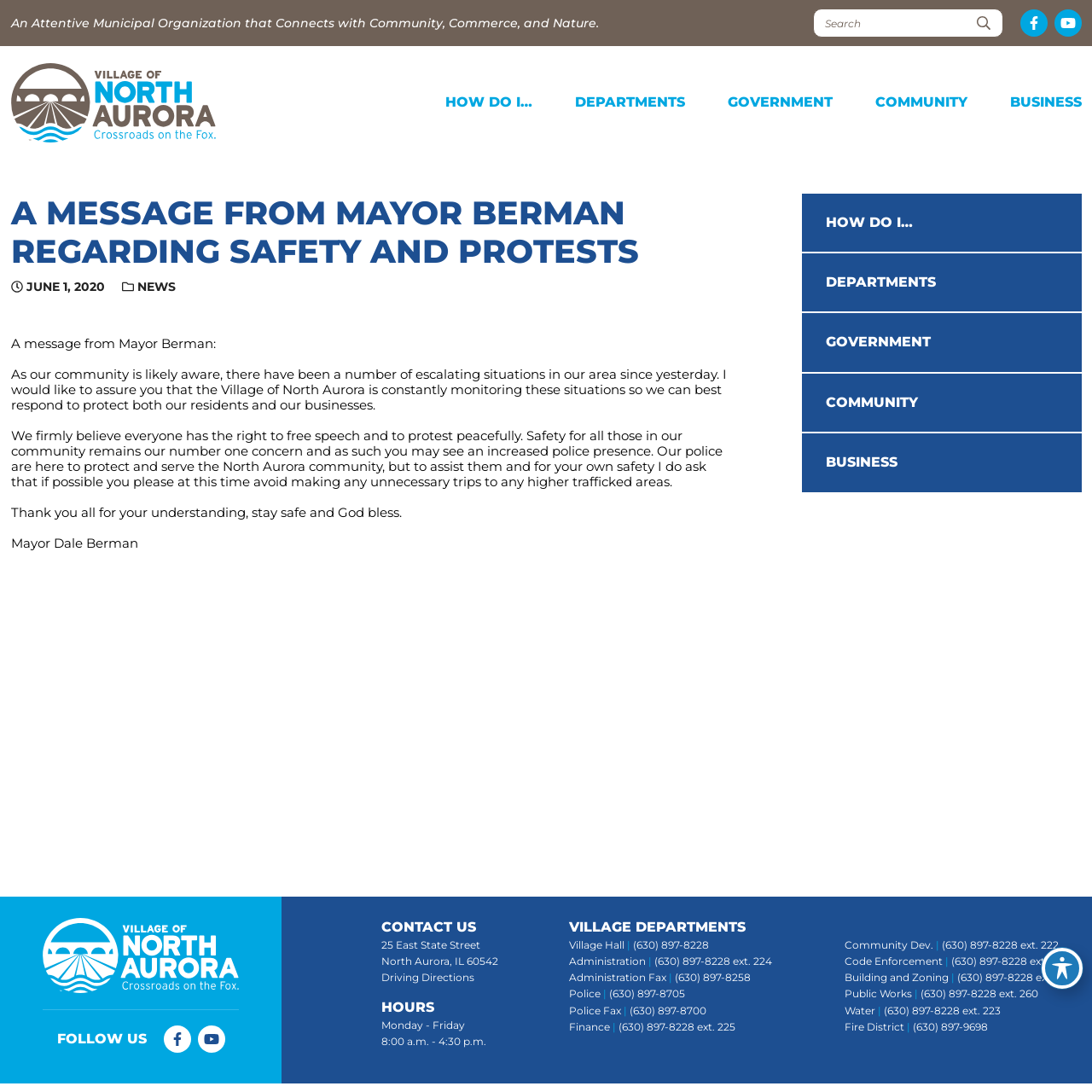What is the phone number for the Village Hall?
Use the information from the screenshot to give a comprehensive response to the question.

The phone number for the Village Hall can be found in the VILLAGE DEPARTMENTS section of the webpage, which lists the phone number as (630) 897-8228 for Village Hall.